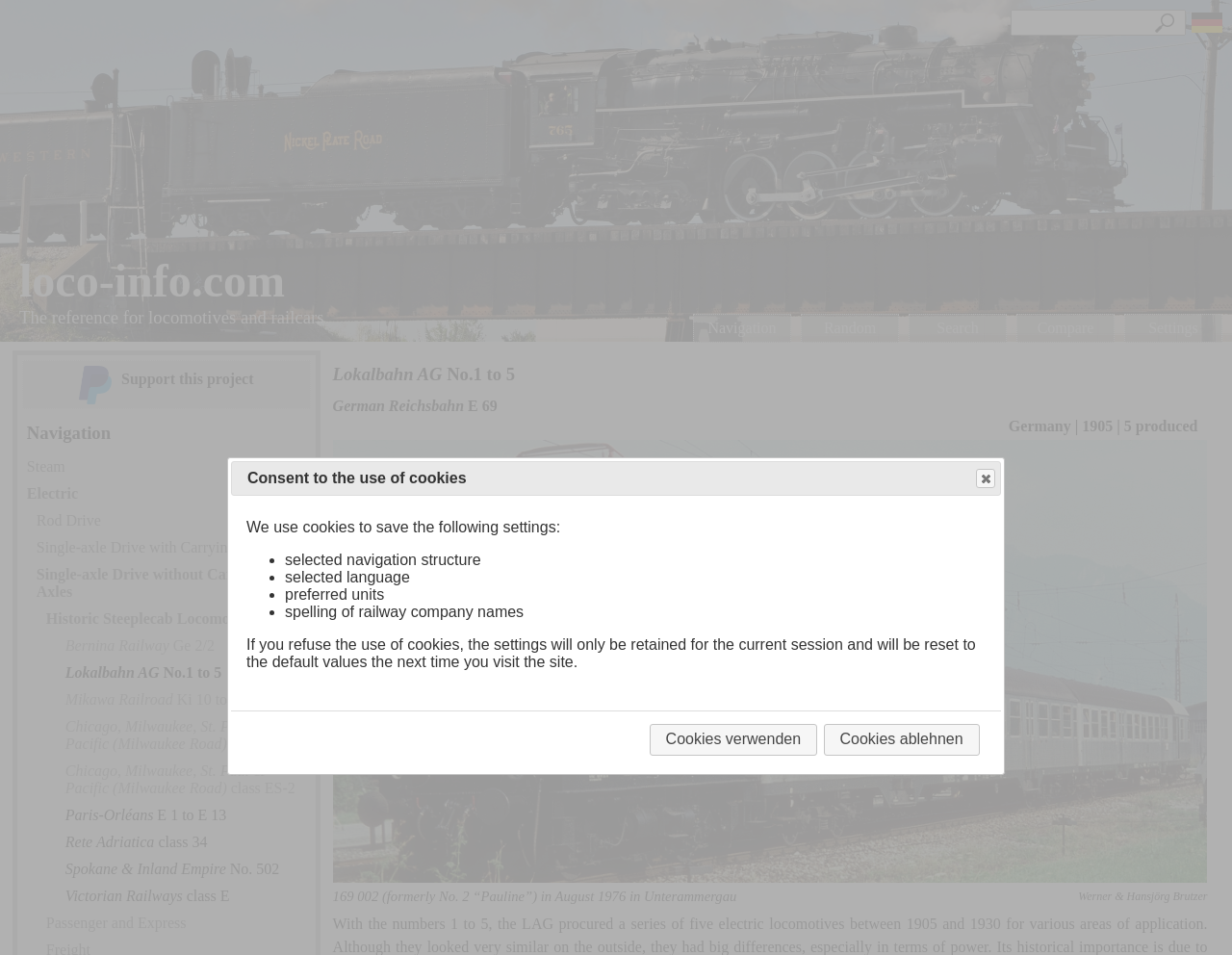Please find the bounding box coordinates of the element that must be clicked to perform the given instruction: "Click on the 'Steam' link". The coordinates should be four float numbers from 0 to 1, i.e., [left, top, right, bottom].

[0.018, 0.475, 0.252, 0.503]